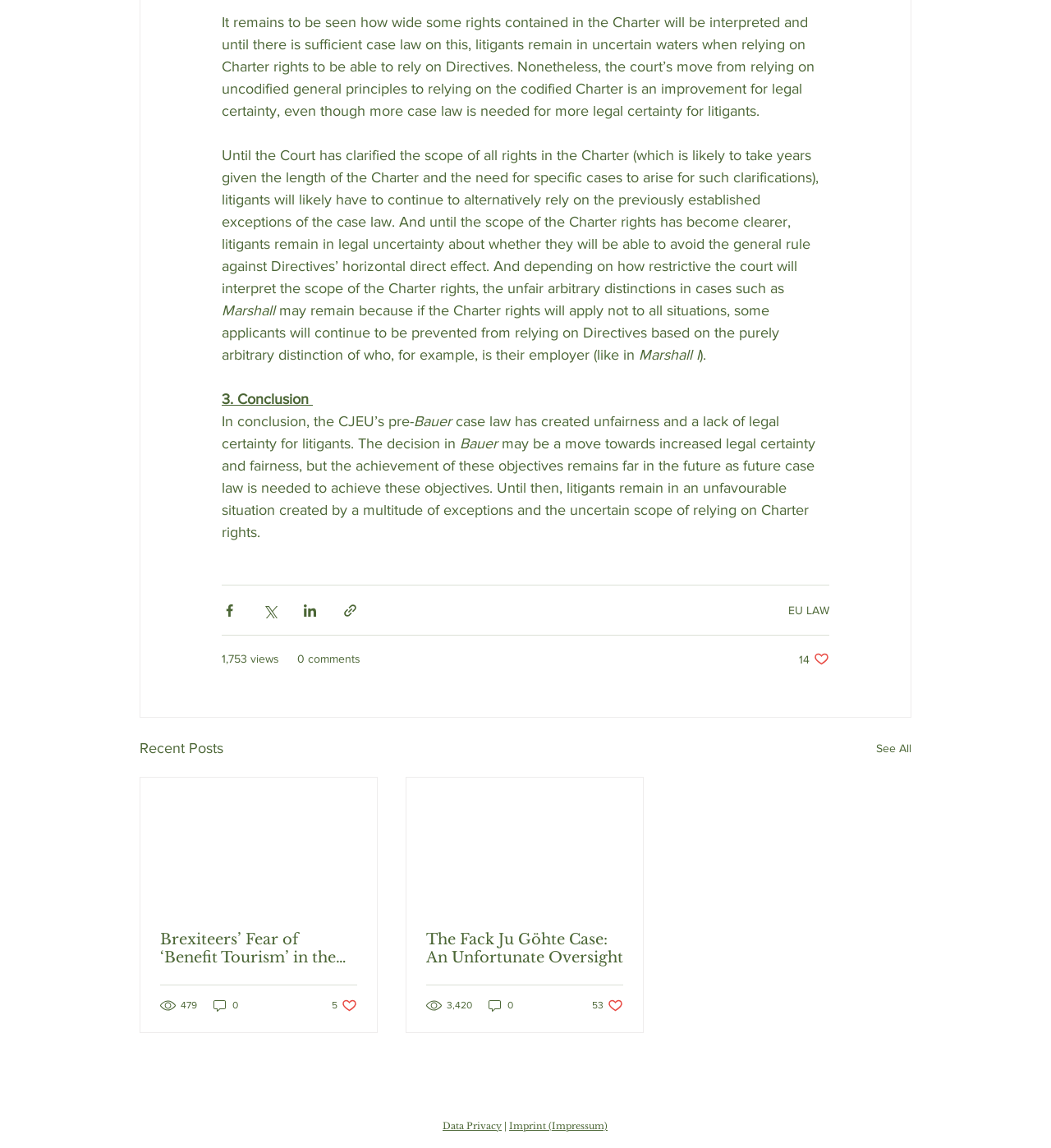How many likes does the third article have?
Refer to the image and provide a concise answer in one word or phrase.

53 likes